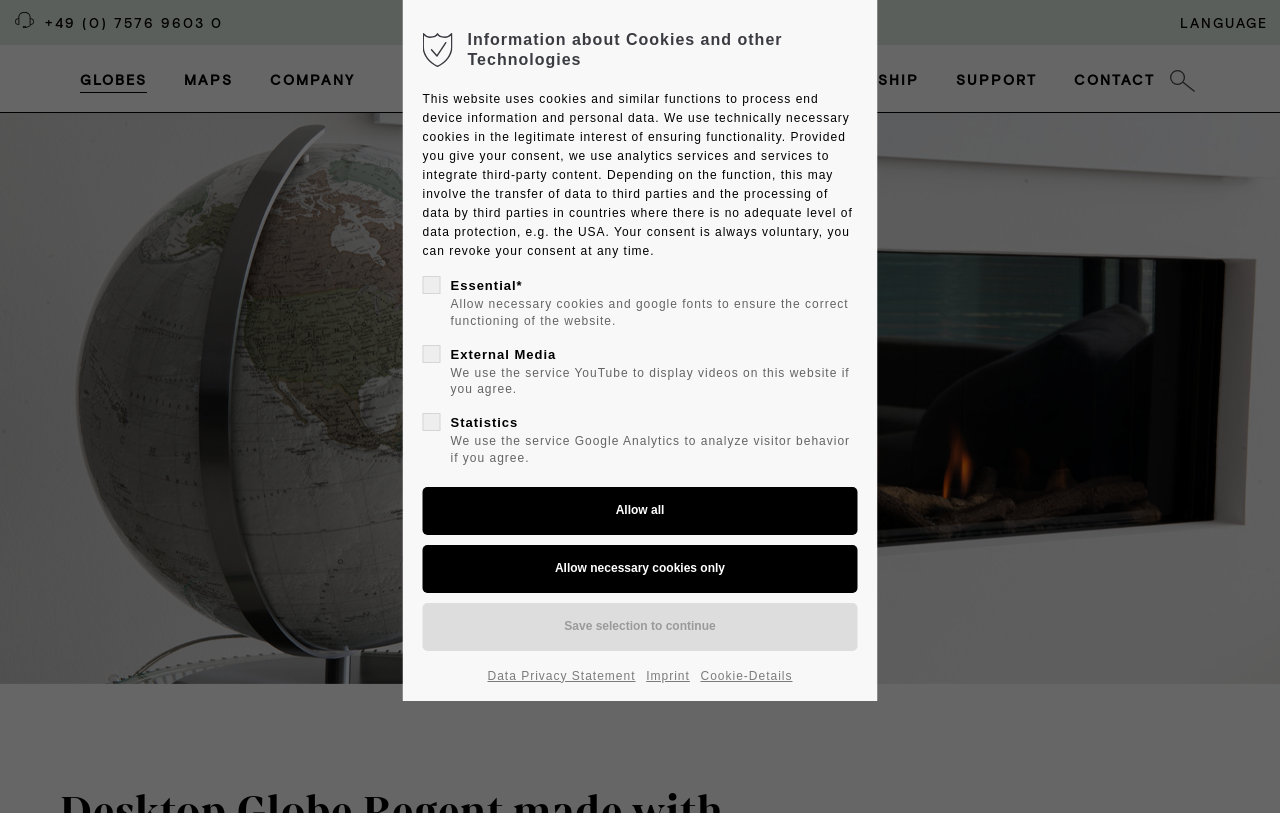Can you identify the bounding box coordinates of the clickable region needed to carry out this instruction: 'Call the company'? The coordinates should be four float numbers within the range of 0 to 1, stated as [left, top, right, bottom].

[0.03, 0.017, 0.174, 0.038]